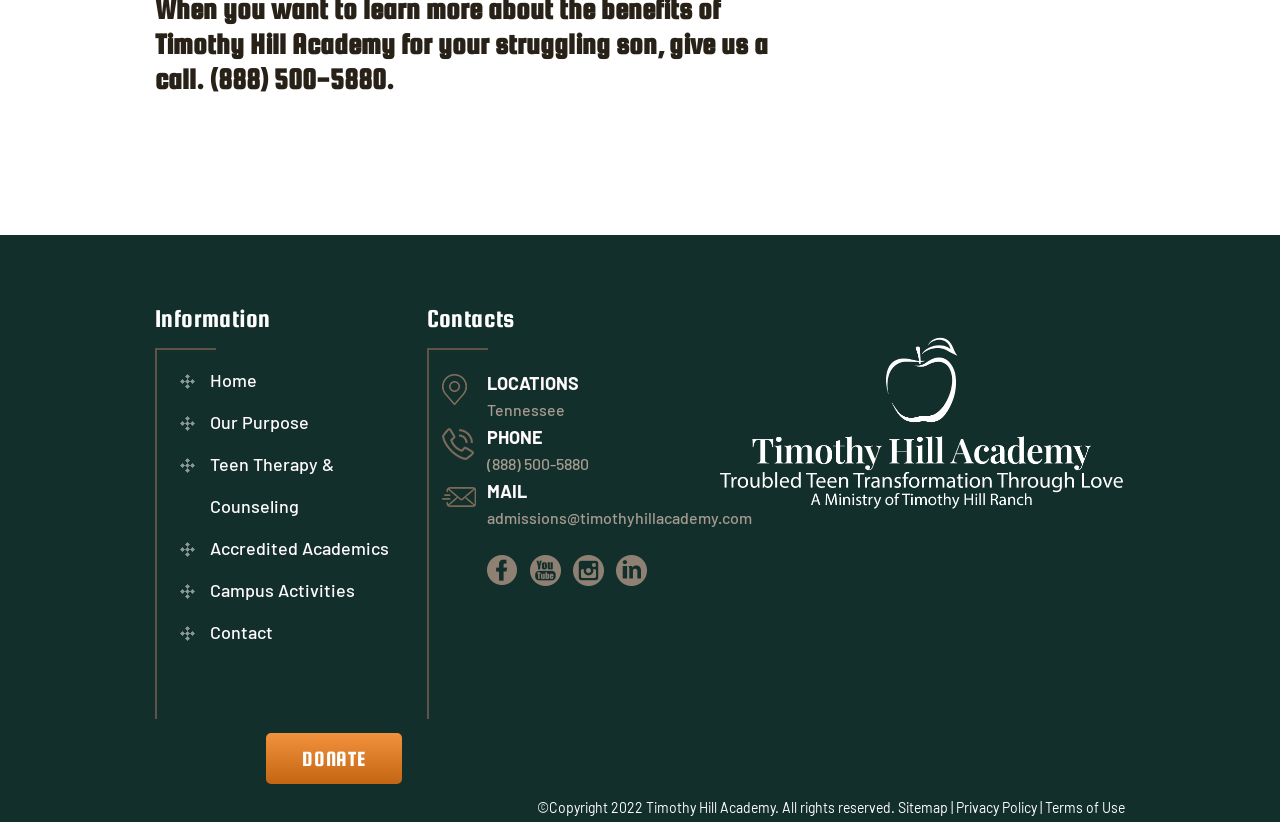What is the purpose of the 'DONATE' link? Based on the screenshot, please respond with a single word or phrase.

To donate to the academy